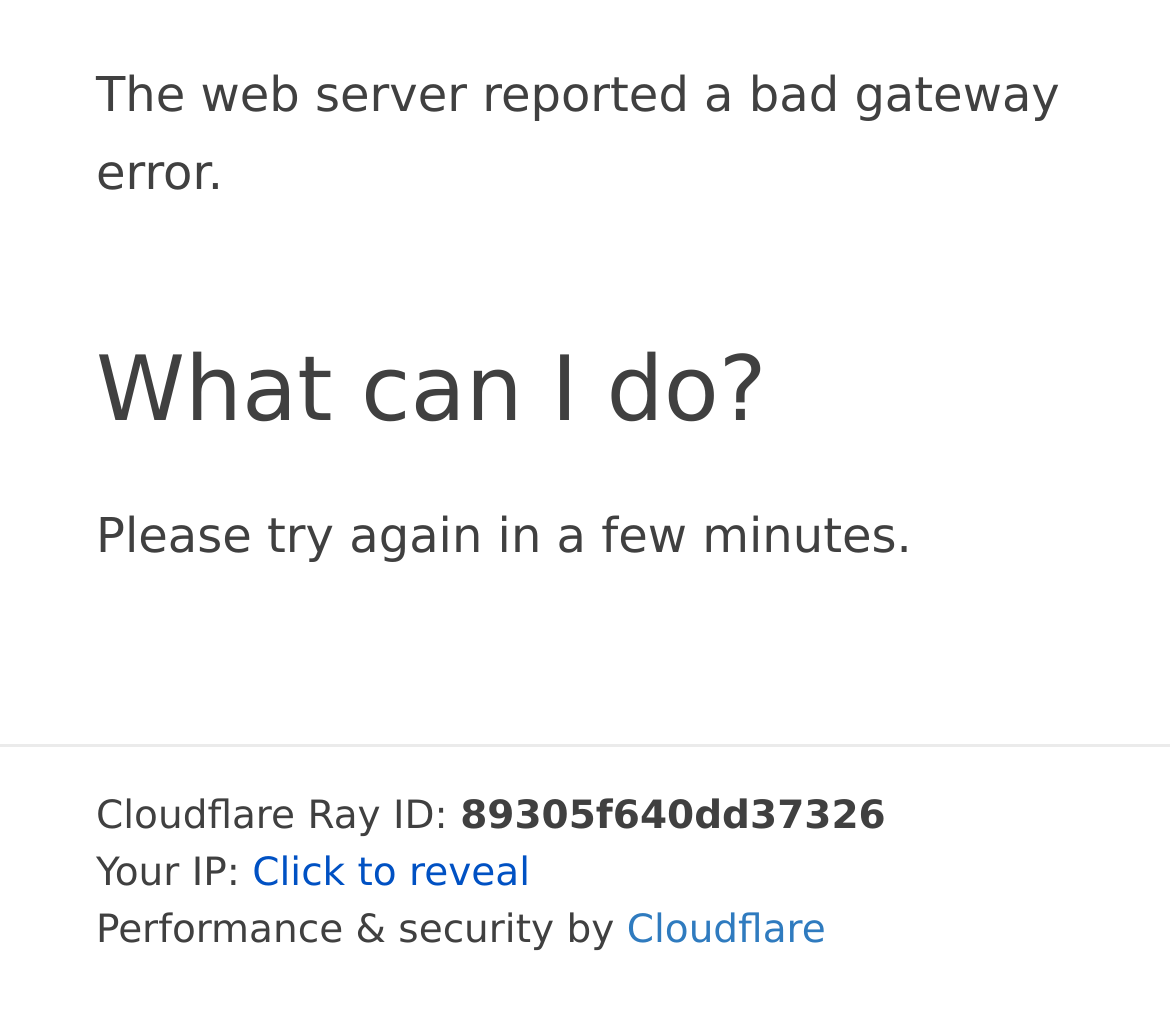What is the ID of the Cloudflare Ray?
Examine the screenshot and reply with a single word or phrase.

89305f640dd37326